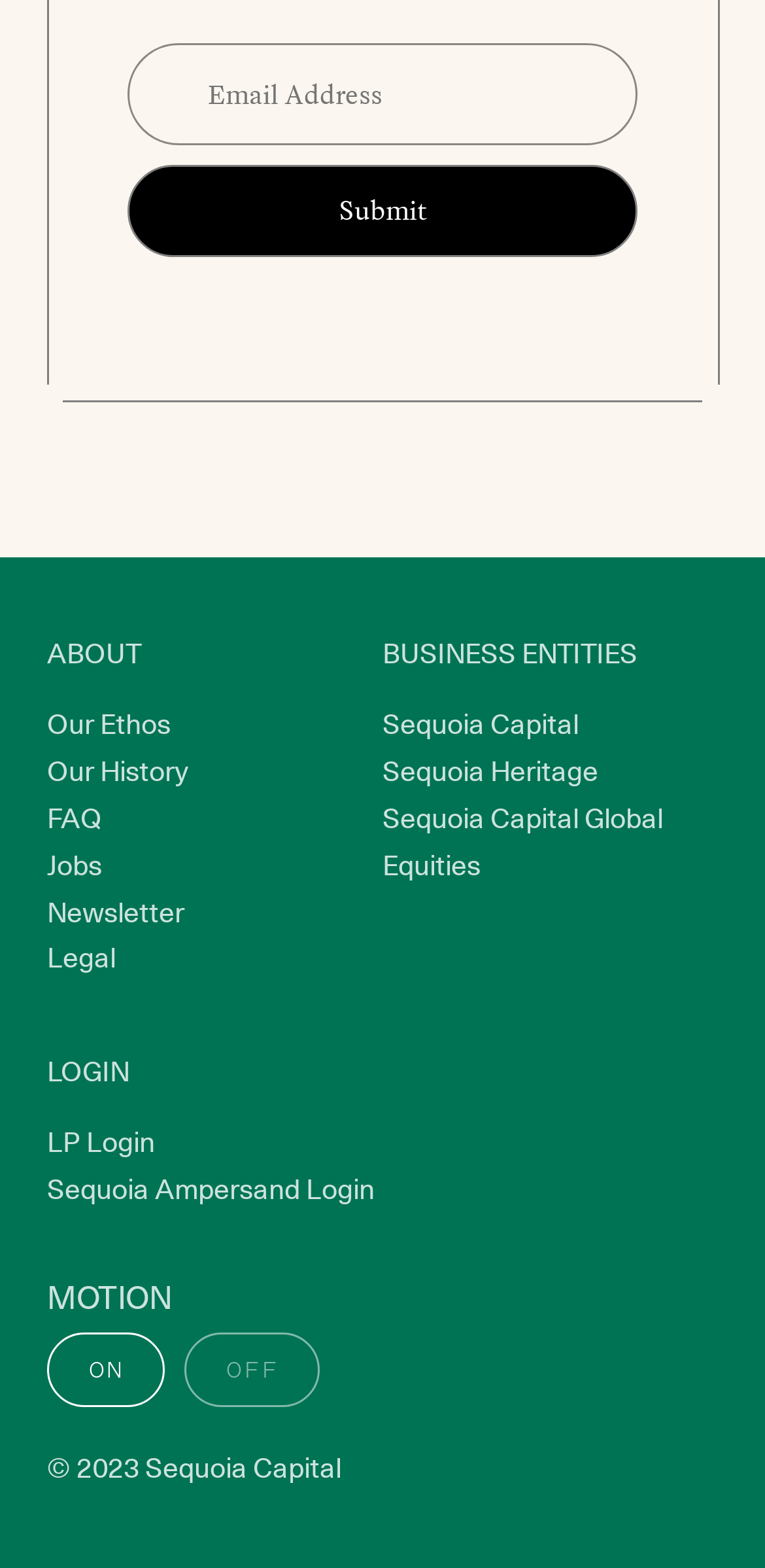Locate the UI element described by Sequoia Ampersand Login and provide its bounding box coordinates. Use the format (top-left x, top-left y, bottom-right x, bottom-right y) with all values as floating point numbers between 0 and 1.

[0.062, 0.745, 0.5, 0.775]